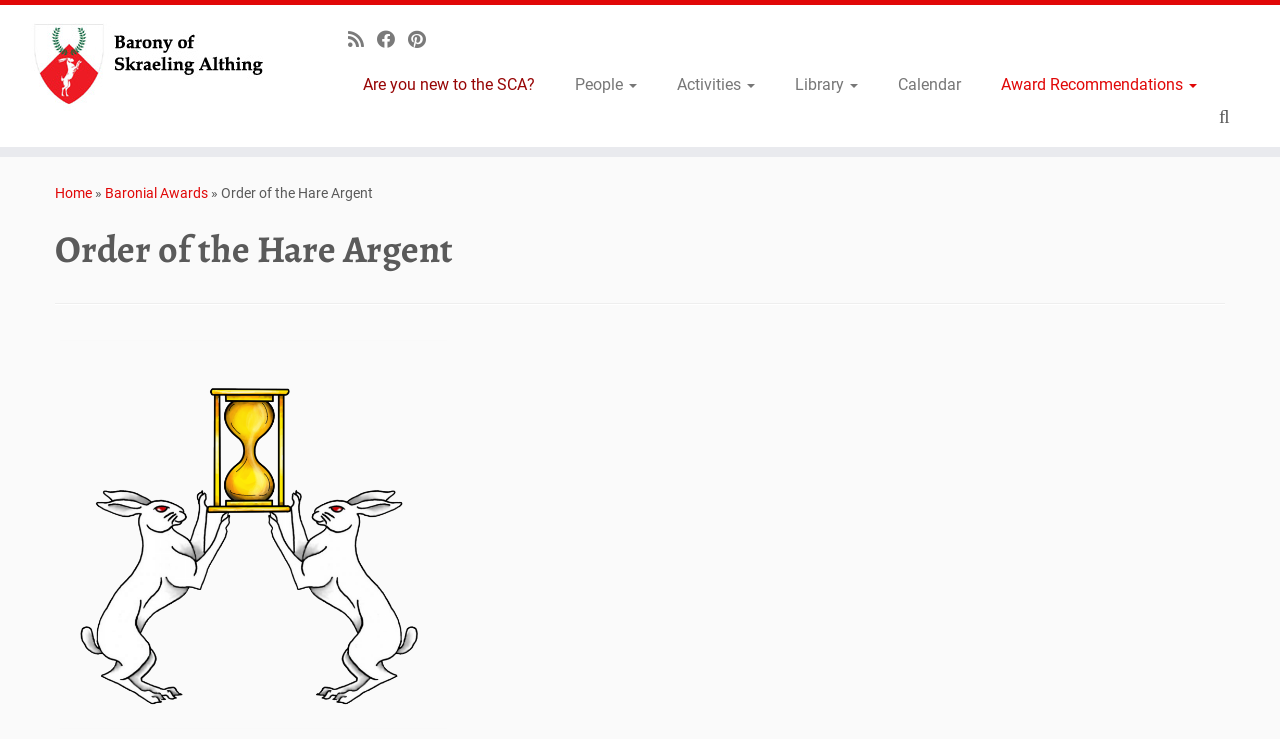Provide a thorough description of the webpage you see.

The webpage is about the Order of the Hare Argent, a part of the Barony of Skraeling Althing. At the top left, there is a link to the Barony of Skraeling Althing, accompanied by a small "Back home" image. Below this, there are several social media links, including Subscribe to my rss feed, Follow me on Facebook, and Pin me on Pinterest, aligned horizontally.

On the left side, there is a navigation menu with links to different sections, including Are you new to the SCA?, People, Activities, Library, Calendar, and Award Recommendations. These links are stacked vertically.

In the middle of the page, there is a horizontal navigation bar with links to Home, Baronial Awards, and Order of the Hare Argent. The Order of the Hare Argent link is a header that spans the width of the page, with a horizontal separator below it.

At the top right, there is a search box with a label "Search for:". The search box is positioned above the navigation menu.